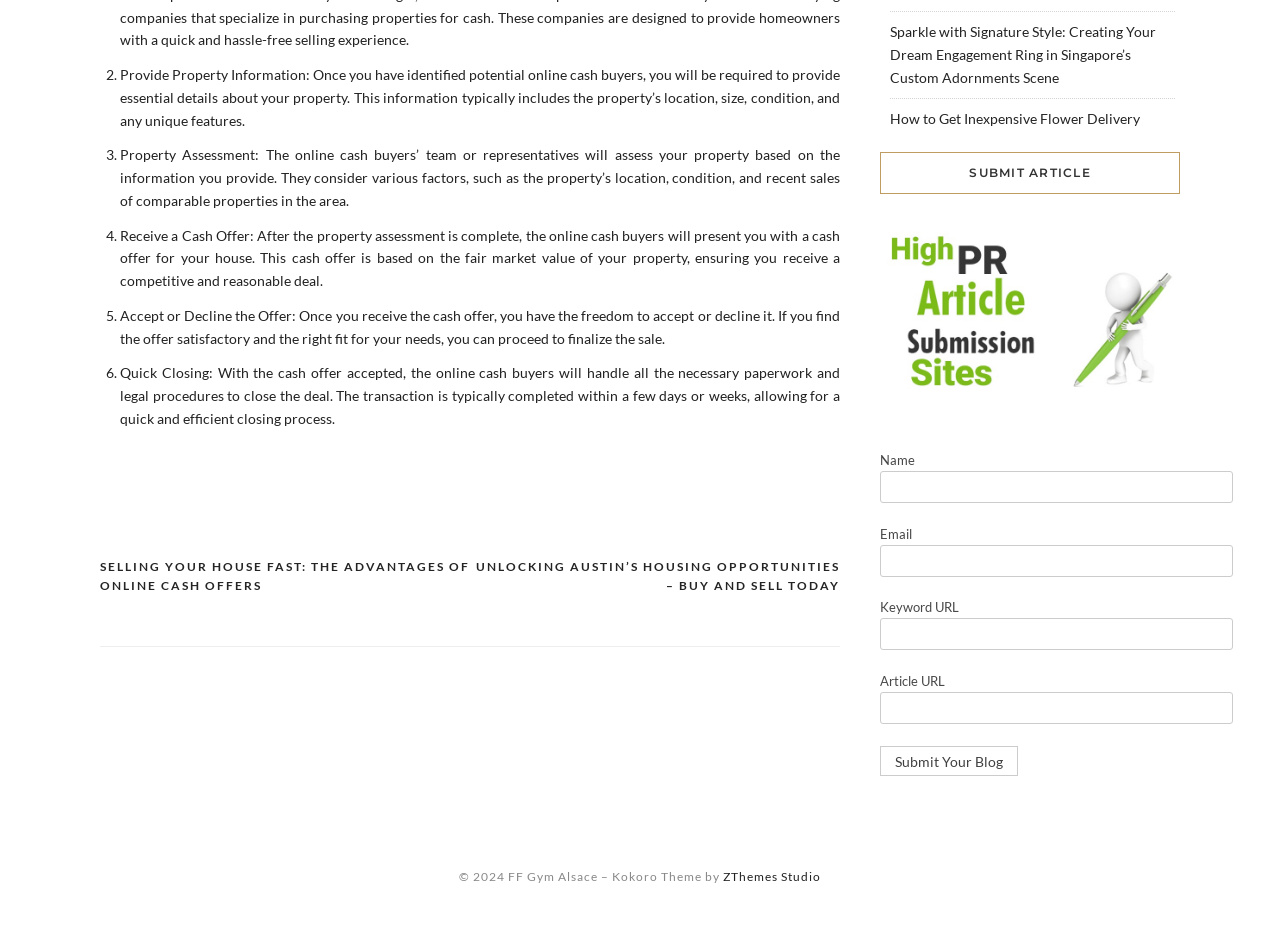Determine the bounding box coordinates of the element's region needed to click to follow the instruction: "Click on the 'Sparkle with Signature Style: Creating Your Dream Engagement Ring in Singapore’s Custom Adornments Scene' link". Provide these coordinates as four float numbers between 0 and 1, formatted as [left, top, right, bottom].

[0.695, 0.025, 0.903, 0.091]